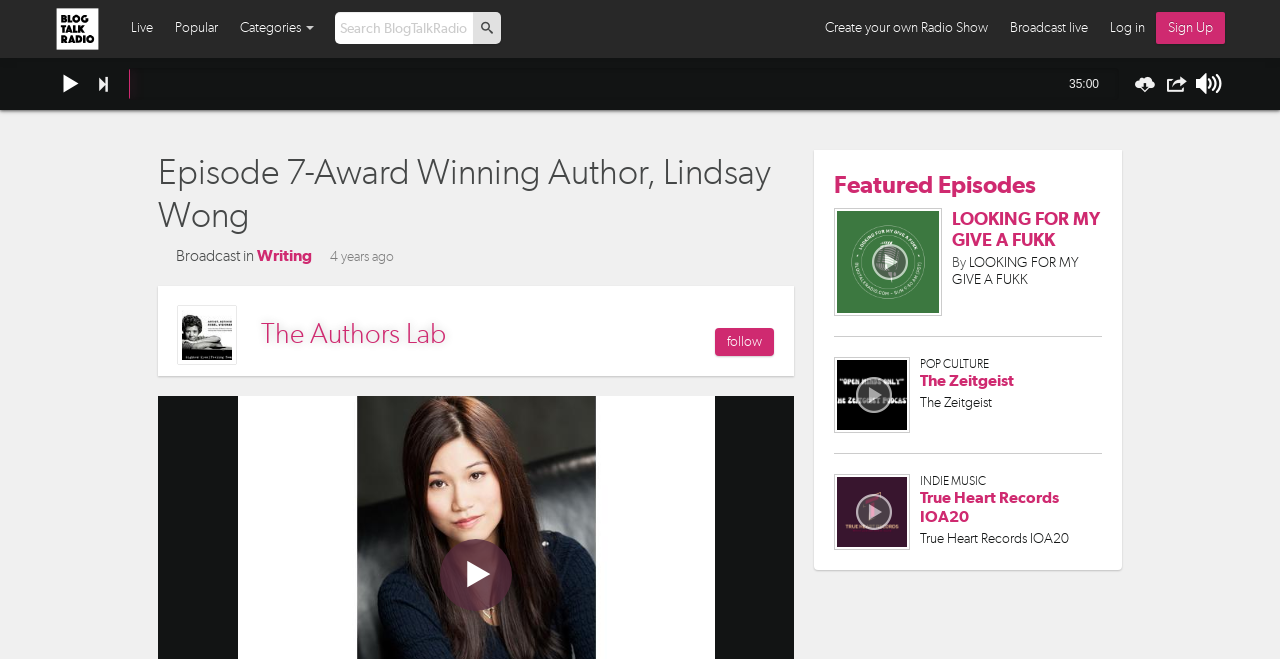Identify the bounding box coordinates for the region of the element that should be clicked to carry out the instruction: "Listen to Episode 7". The bounding box coordinates should be four float numbers between 0 and 1, i.e., [left, top, right, bottom].

[0.344, 0.818, 0.4, 0.927]